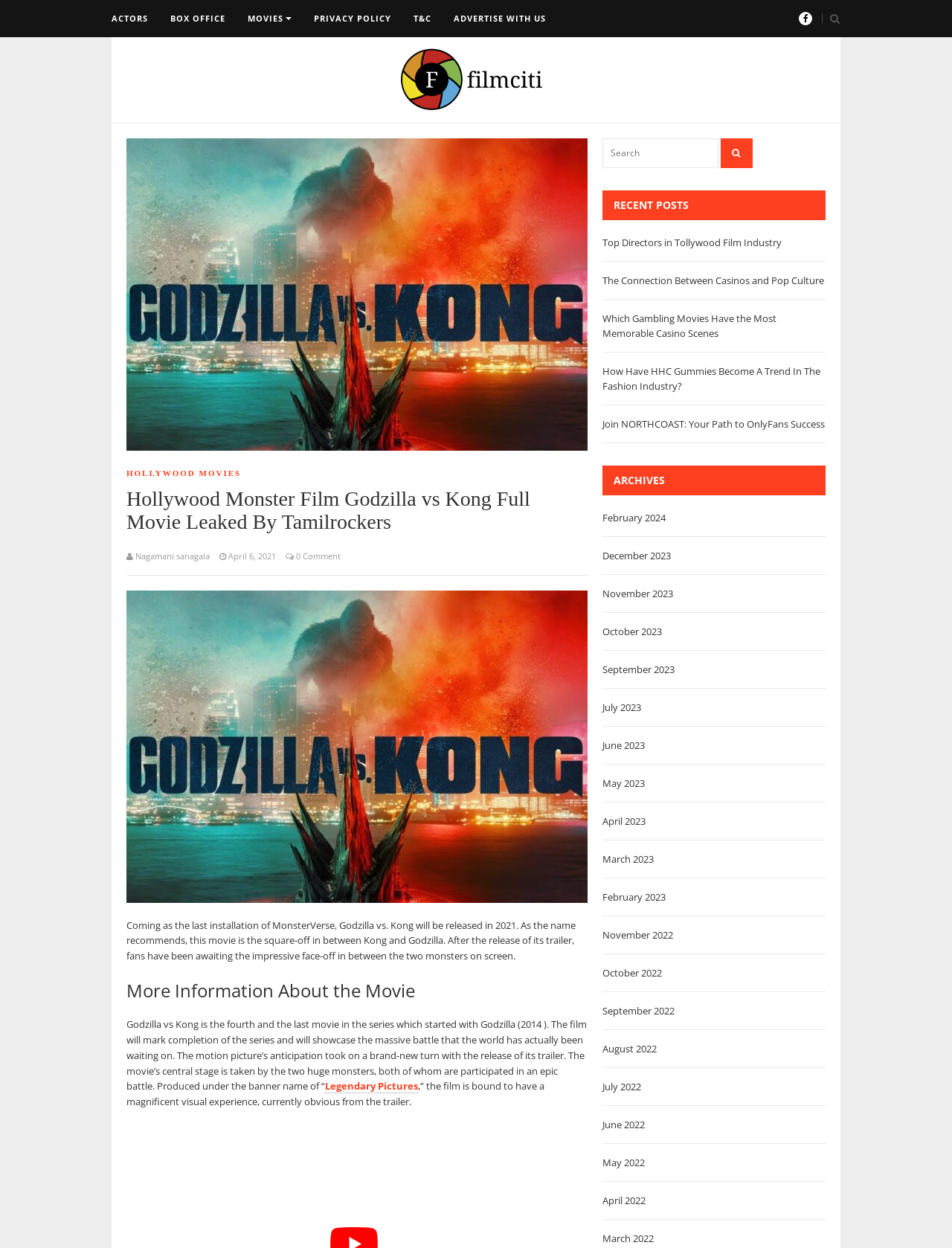Write an extensive caption that covers every aspect of the webpage.

The webpage is about the movie "Godzilla vs Kong Full Movie Leaked" and provides information about the film, including its release, plot, and production details. At the top of the page, there are several links to different sections, including "ACTORS", "BOX OFFICE", "MOVIES", "PRIVACY POLICY", "T&C", and "ADVERTISE WITH US". 

Below these links, there is a logo of "filmciti.com" with an image of the movie's poster. The main content of the page is divided into several sections. The first section has a heading "Hollywood Monster Film Godzilla vs Kong Full Movie Leaked By Tamilrockers" and provides a brief summary of the movie. There are also links to related articles, including "HOLLYWOOD MOVIES" and "Nagamani sanagala". 

The next section has an image of the movie's poster again, followed by a paragraph describing the movie's plot. The paragraph is followed by a heading "More Information About the Movie" and another paragraph providing more details about the film. There is also a link to "Legendary Pictures", the production company behind the movie.

On the right side of the page, there is a search bar with a button to submit the search query. Below the search bar, there are several links to recent posts, including "Top Directors in Tollywood Film Industry", "The Connection Between Casinos and Pop Culture", and several others. 

Further down the page, there is a section with links to archives of posts from different months, ranging from February 2024 to June 2022.